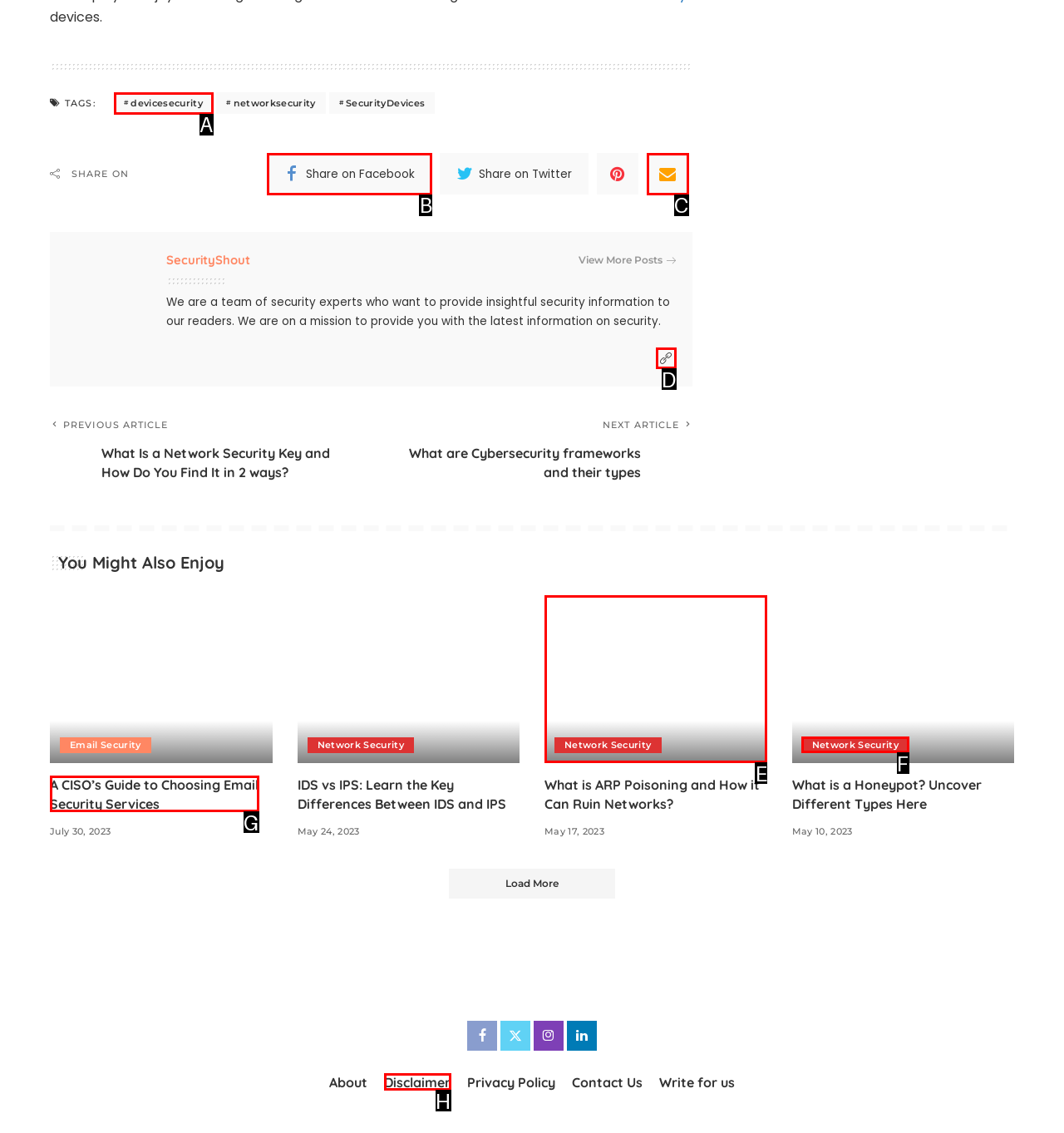Determine which letter corresponds to the UI element to click for this task: Share on Facebook
Respond with the letter from the available options.

B